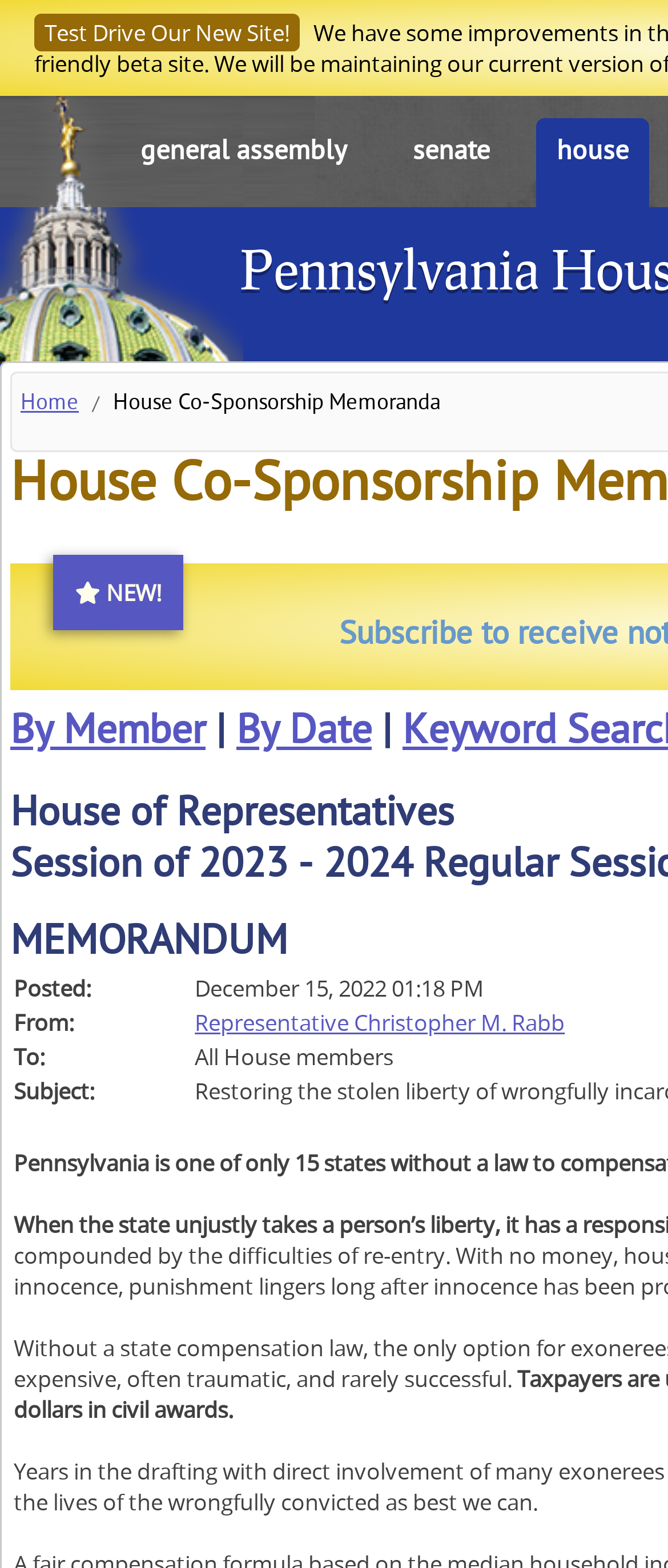Determine the bounding box coordinates of the UI element described by: "Home".

[0.031, 0.249, 0.118, 0.266]